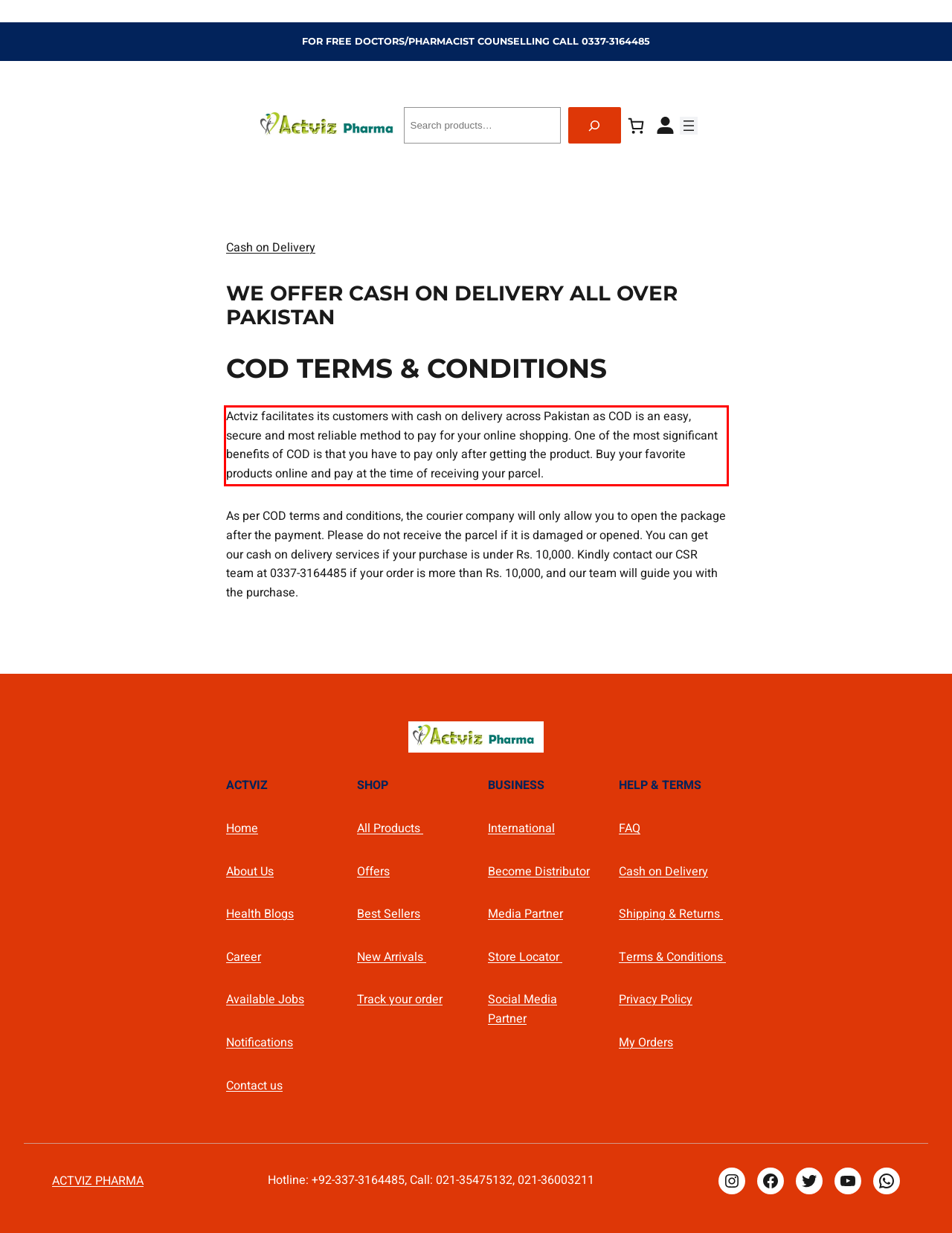Within the screenshot of the webpage, locate the red bounding box and use OCR to identify and provide the text content inside it.

Actviz facilitates its customers with cash on delivery across Pakistan as COD is an easy, secure and most reliable method to pay for your online shopping. One of the most significant benefits of COD is that you have to pay only after getting the product. Buy your favorite products online and pay at the time of receiving your parcel.